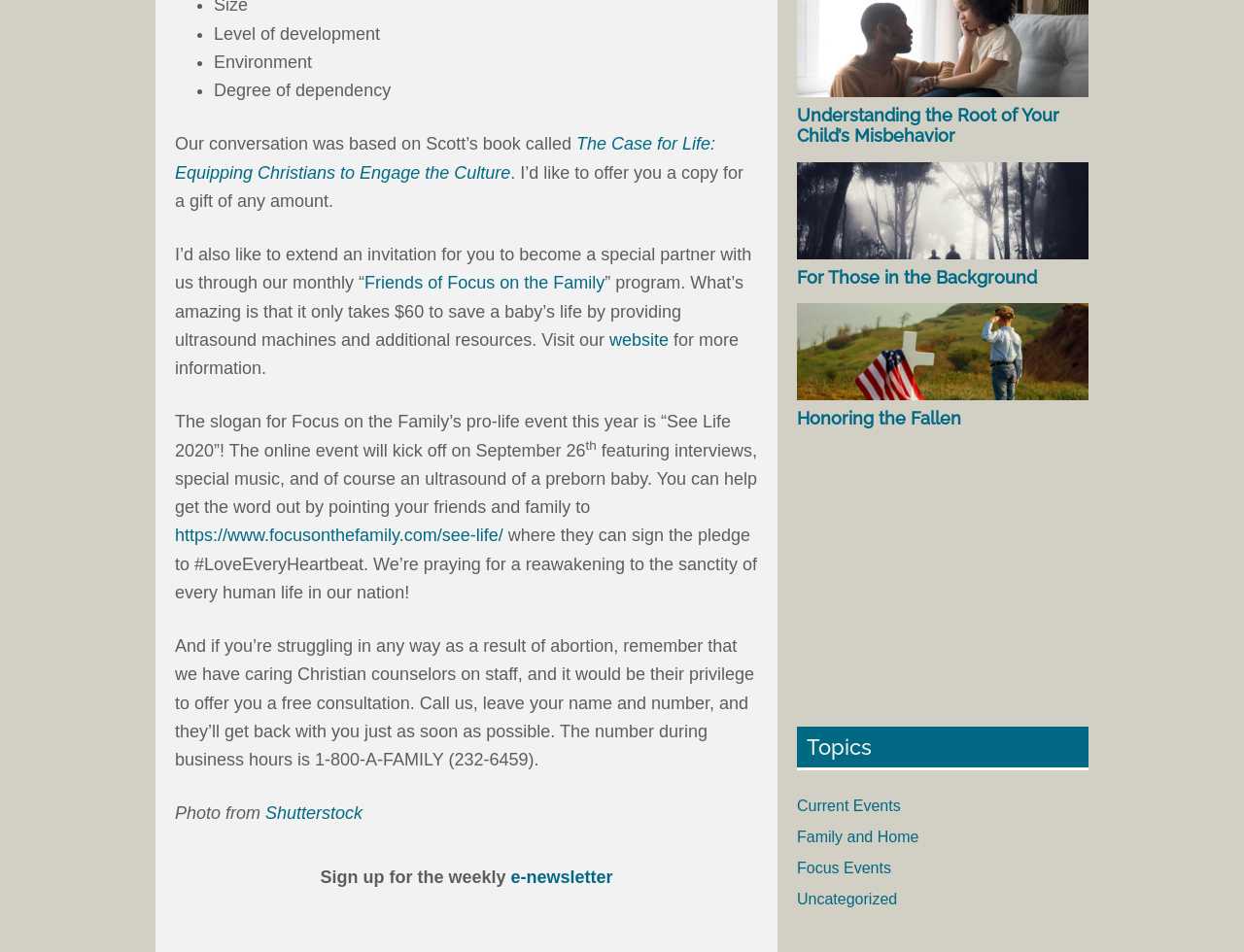Find and specify the bounding box coordinates that correspond to the clickable region for the instruction: "Click the link to learn more about the book 'The Case for Life: Equipping Christians to Engage the Culture'".

[0.141, 0.141, 0.575, 0.191]